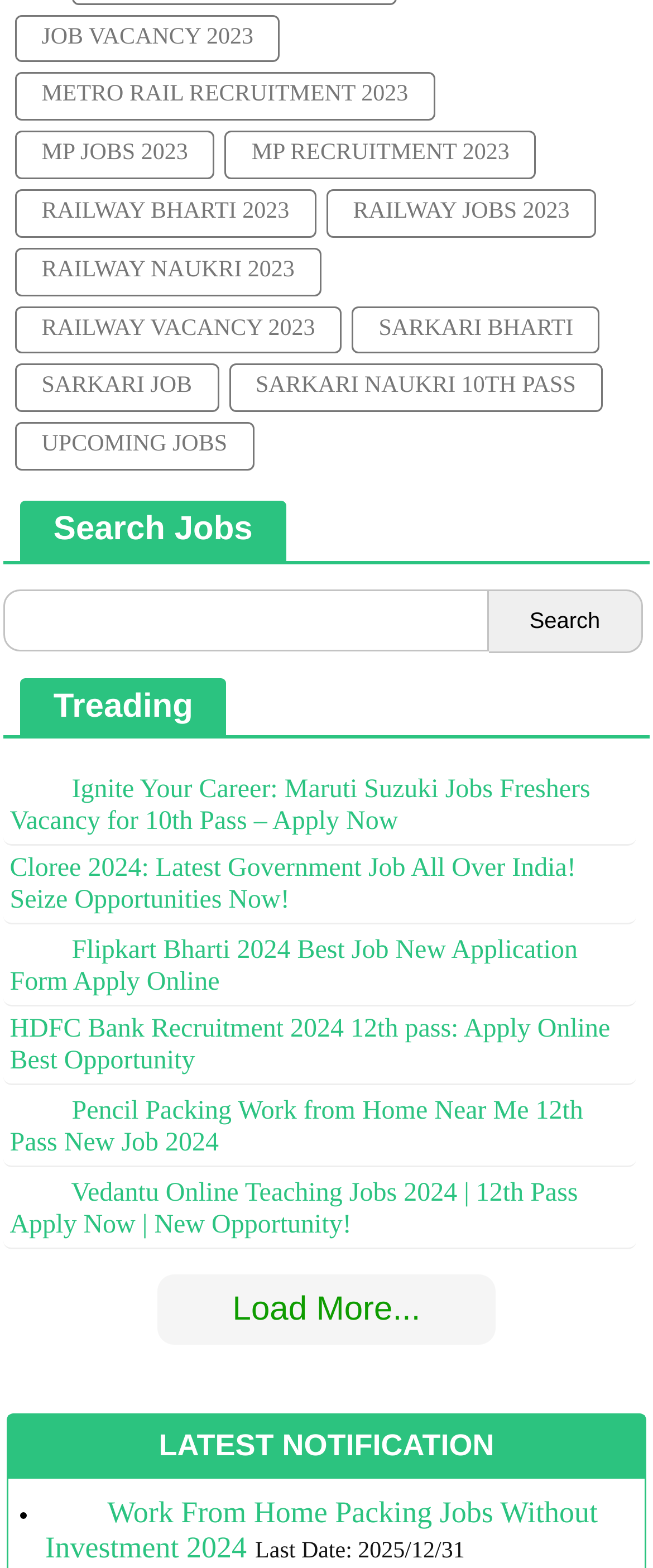Identify the bounding box coordinates for the region of the element that should be clicked to carry out the instruction: "View 'Work From Home Packing Jobs Without Investment 2024'". The bounding box coordinates should be four float numbers between 0 and 1, i.e., [left, top, right, bottom].

[0.069, 0.953, 0.987, 1.0]